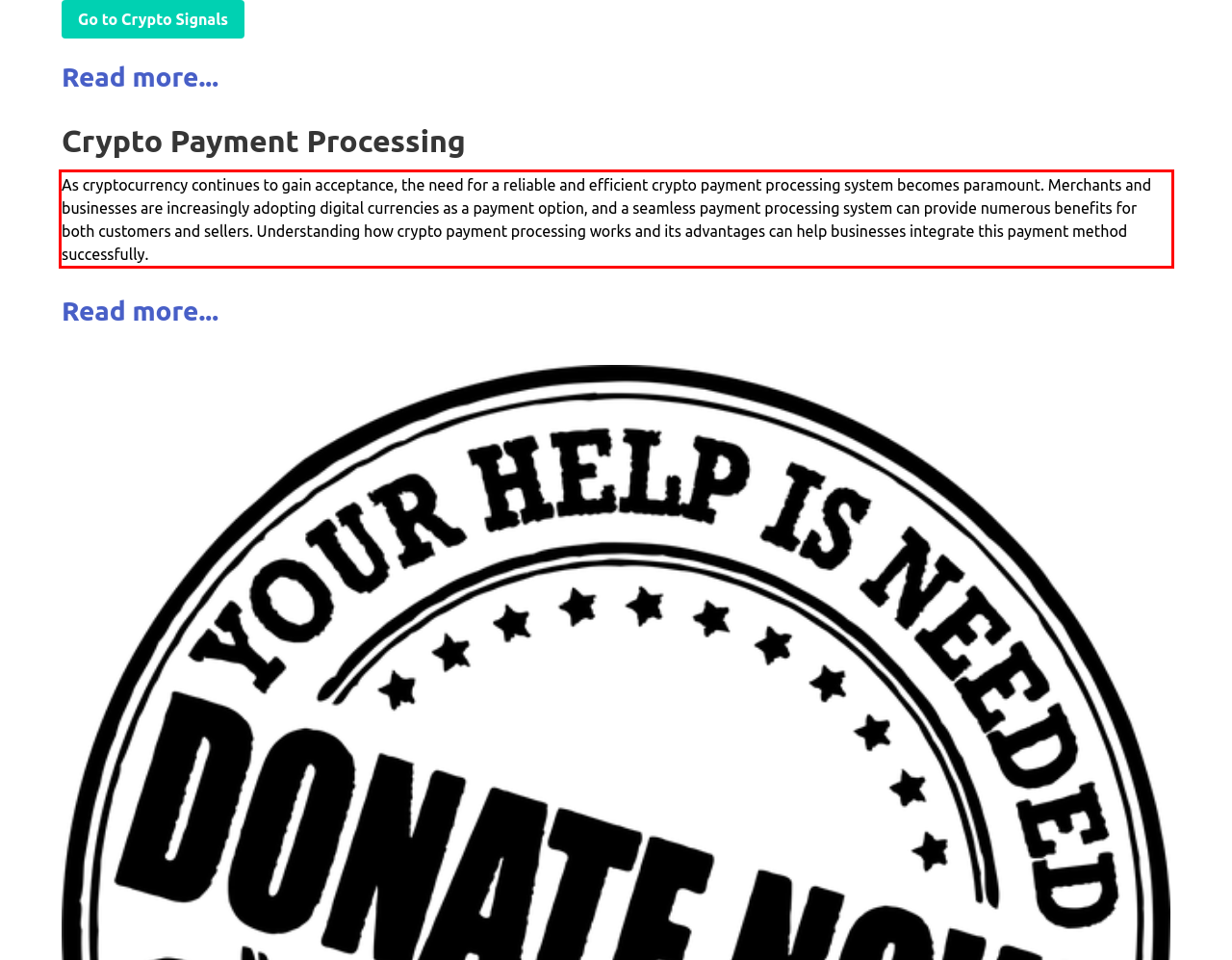Please perform OCR on the UI element surrounded by the red bounding box in the given webpage screenshot and extract its text content.

As cryptocurrency continues to gain acceptance, the need for a reliable and efficient crypto payment processing system becomes paramount. Merchants and businesses are increasingly adopting digital currencies as a payment option, and a seamless payment processing system can provide numerous benefits for both customers and sellers. Understanding how crypto payment processing works and its advantages can help businesses integrate this payment method successfully.